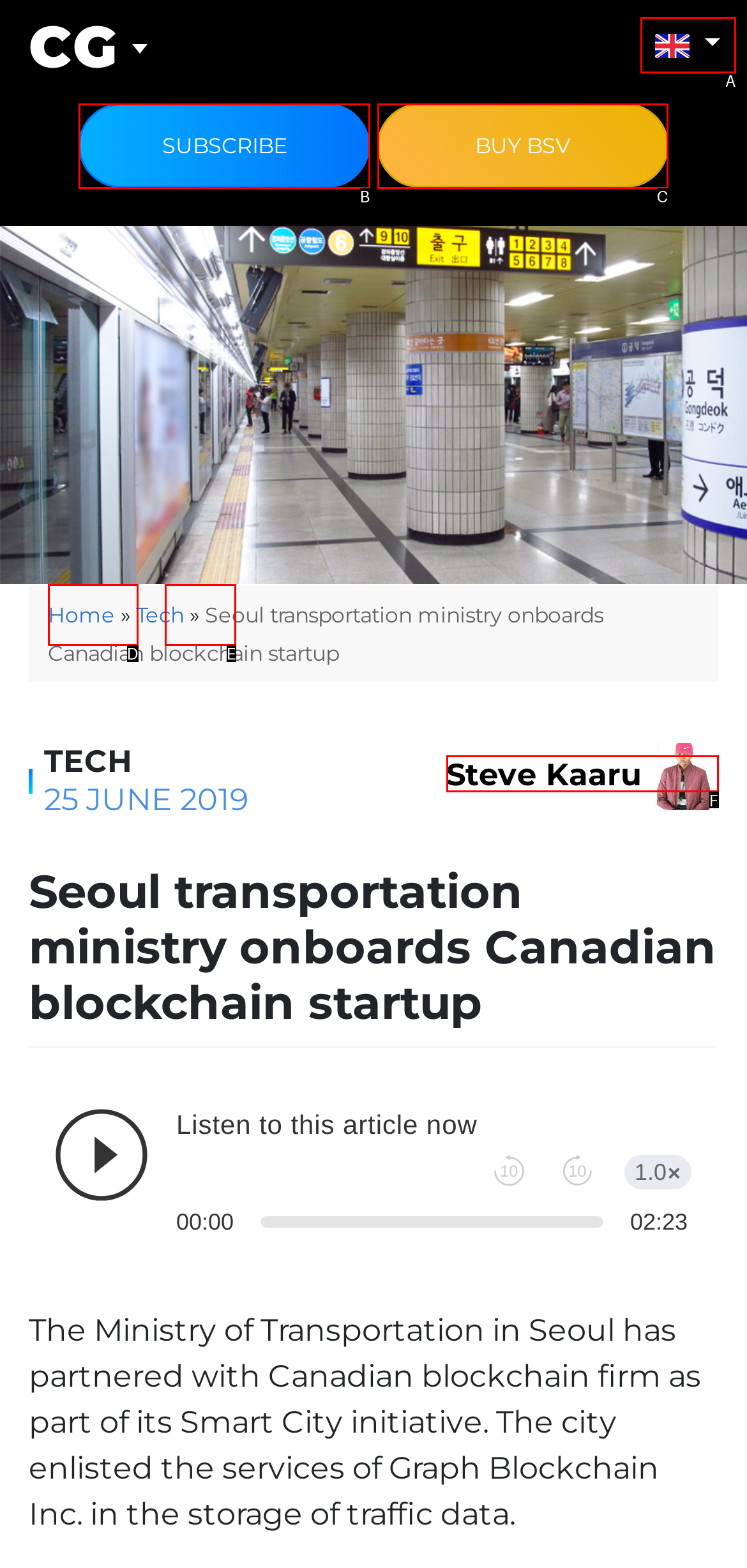Identify which HTML element aligns with the description: Steve Kaaru
Answer using the letter of the correct choice from the options available.

F